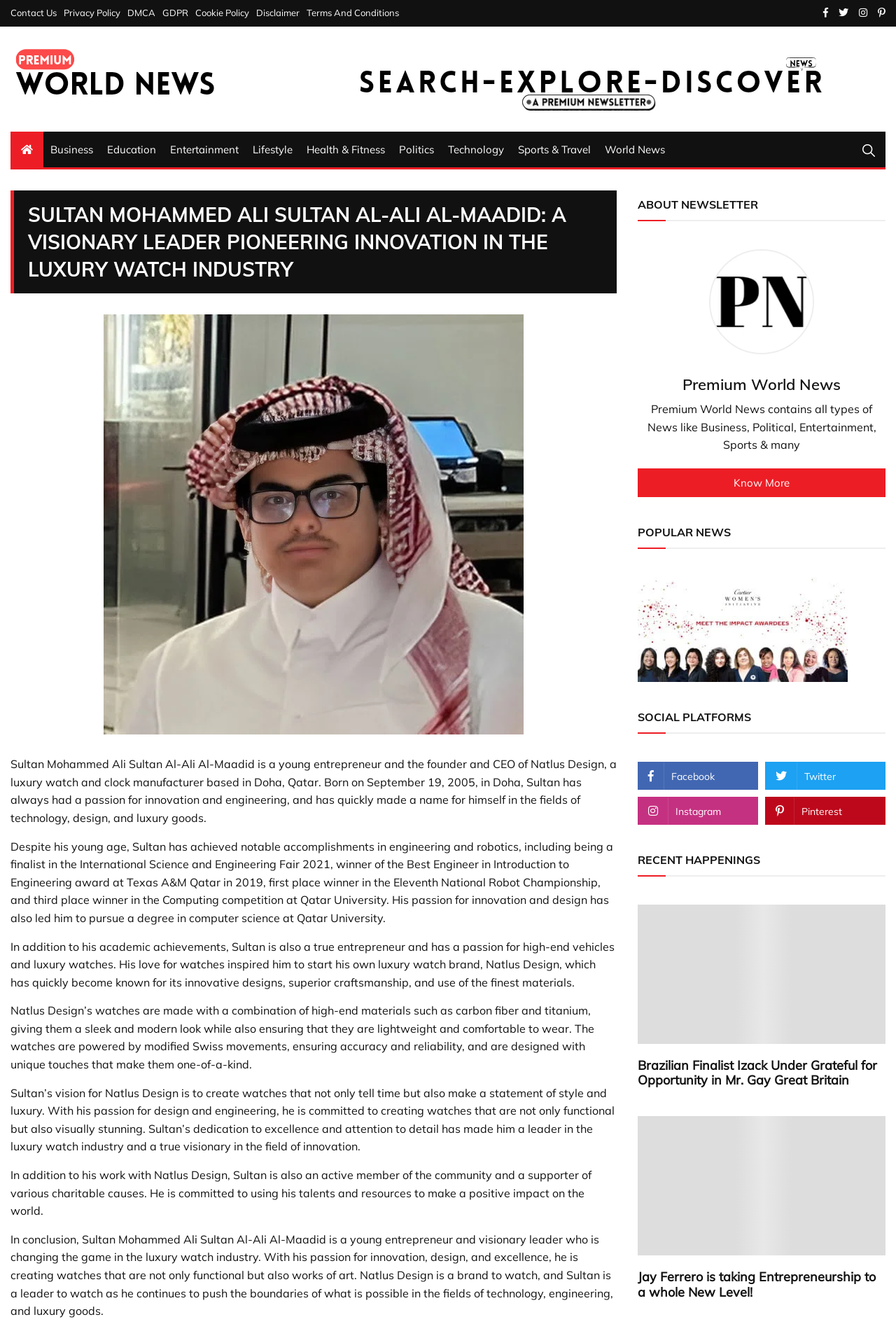What is the name of the luxury watch brand founded by Sultan?
Can you offer a detailed and complete answer to this question?

The answer can be found in the article section of the webpage, where it is mentioned that 'His love for watches inspired him to start his own luxury watch brand, Natlus Design, which has quickly become known for its innovative designs, superior craftsmanship, and use of the finest materials.'